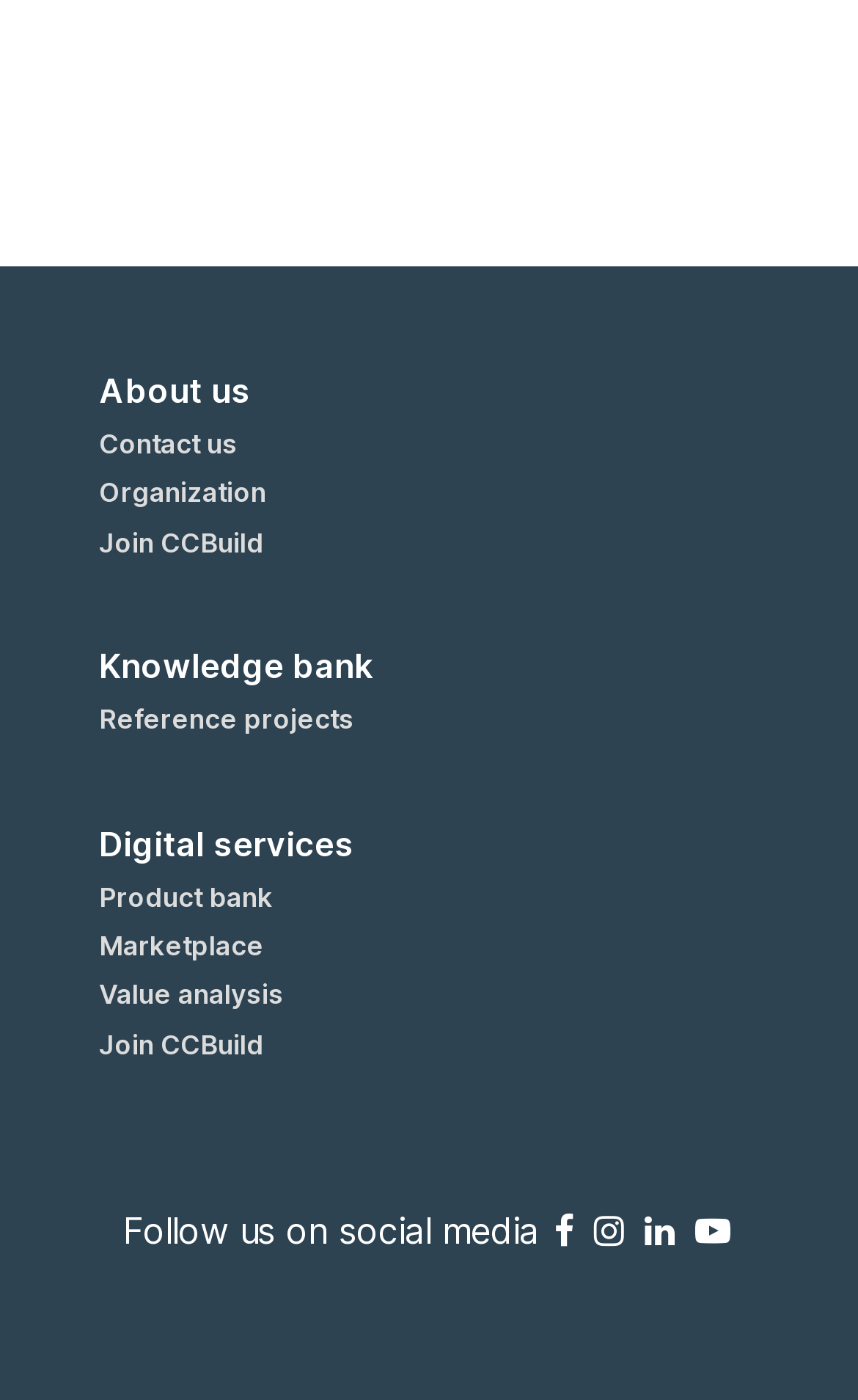What is the text above the social media links?
Answer the question with a thorough and detailed explanation.

I found the StaticText element with the text 'Follow us on social media' above the social media links, which has a bounding box coordinate of [0.144, 0.863, 0.641, 0.895].